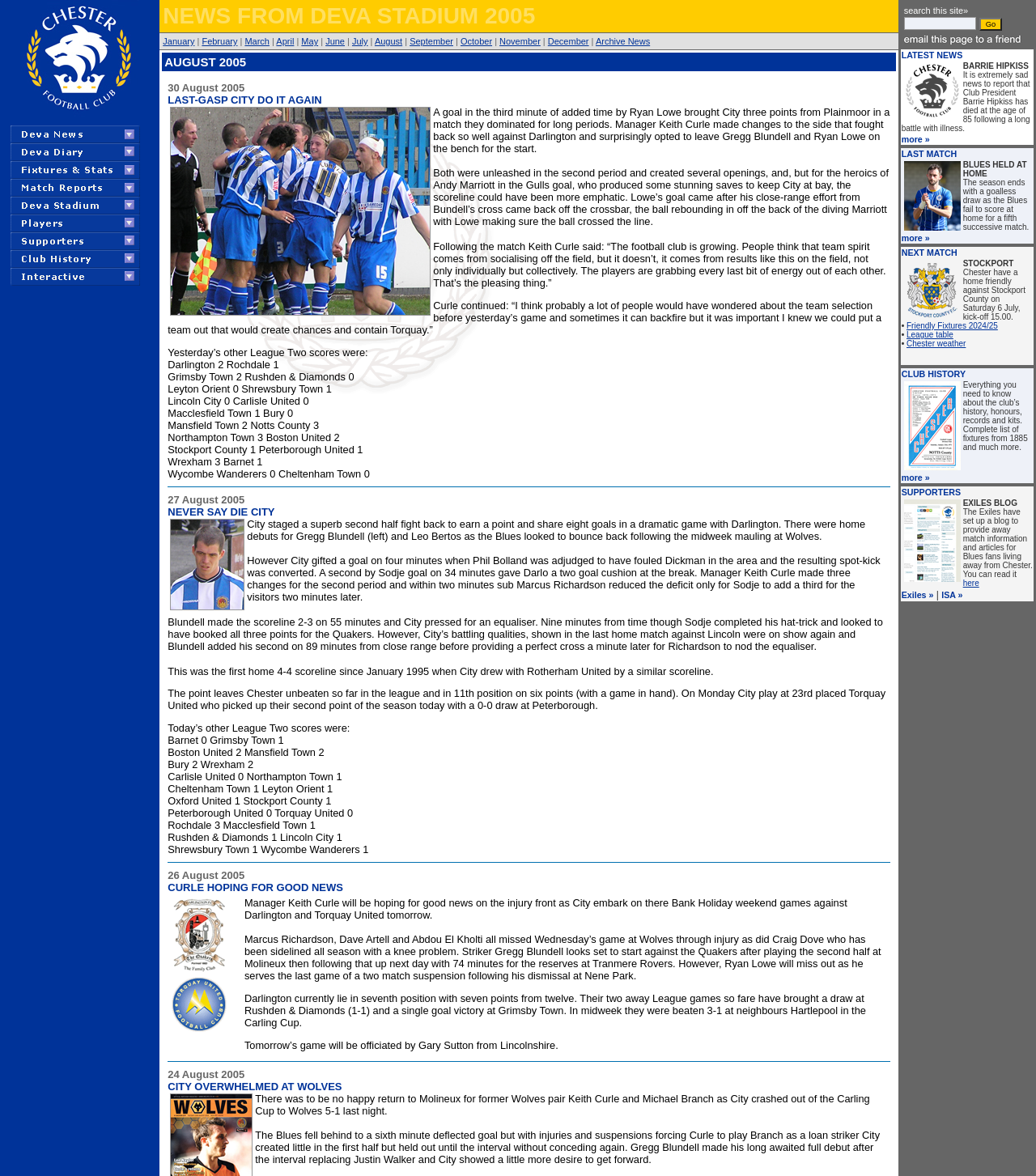Respond with a single word or short phrase to the following question: 
What is the position of Chester in the league table after the match?

11th